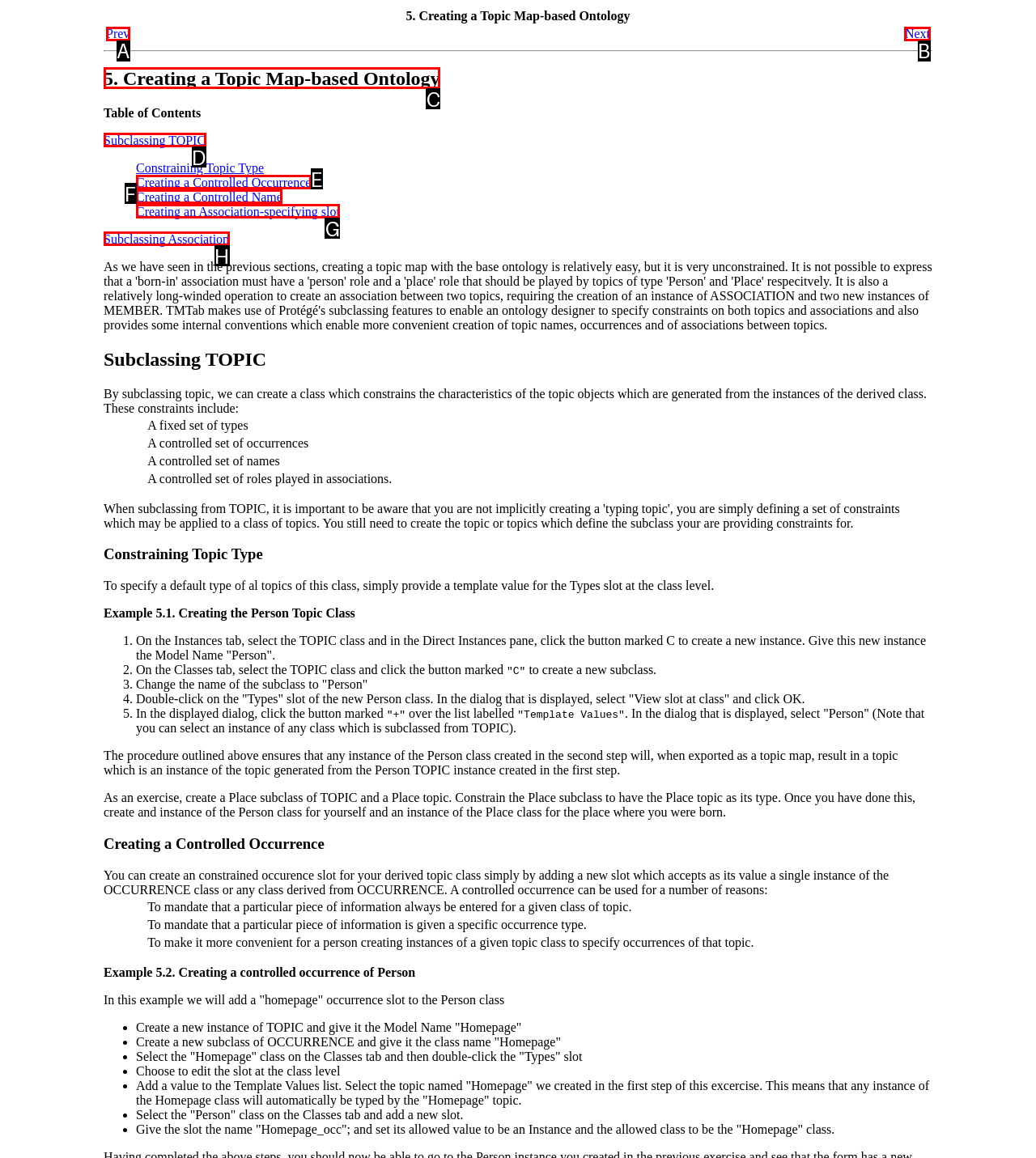Please determine which option aligns with the description: Prev. Respond with the option’s letter directly from the available choices.

A